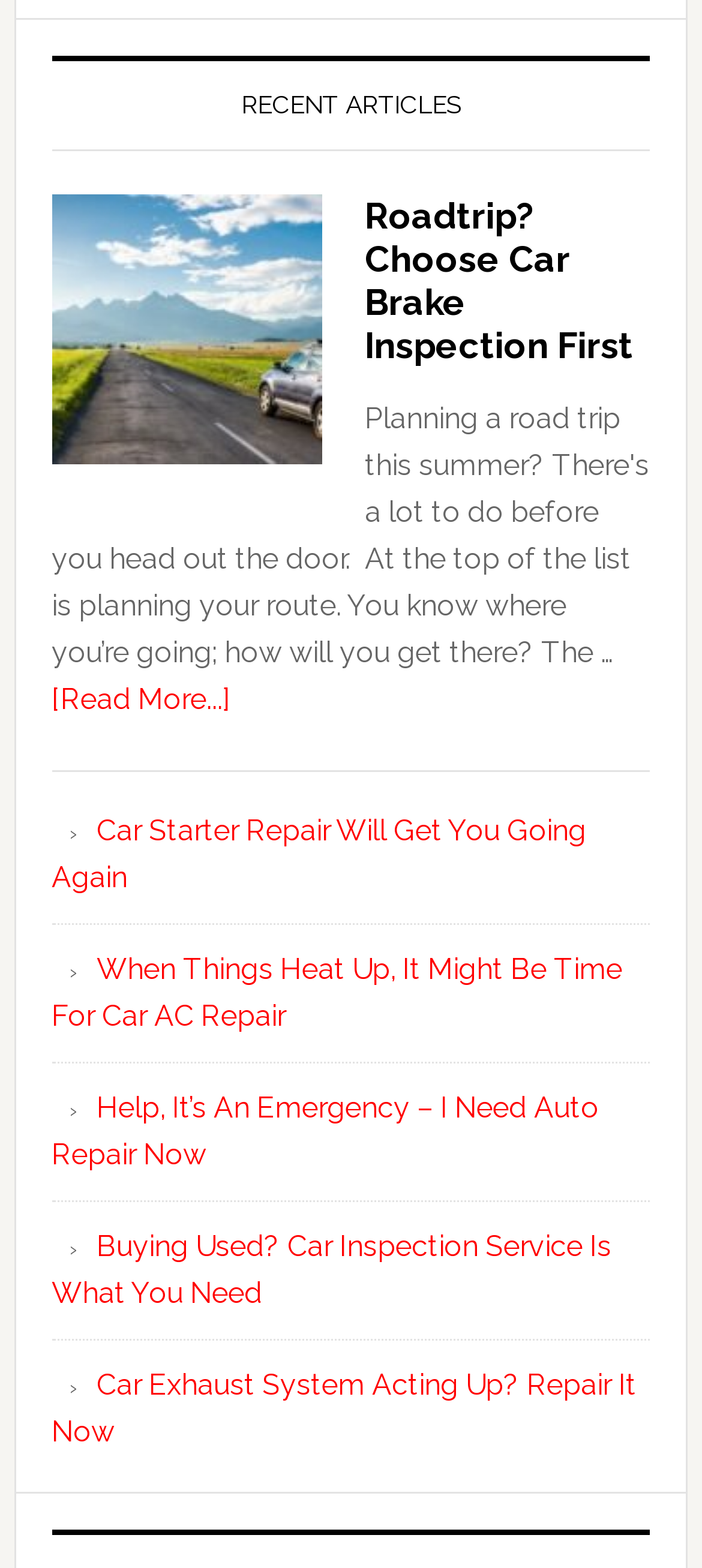Extract the bounding box coordinates for the UI element described by the text: "[Read More...]". The coordinates should be in the form of [left, top, right, bottom] with values between 0 and 1.

[0.074, 0.435, 0.328, 0.457]